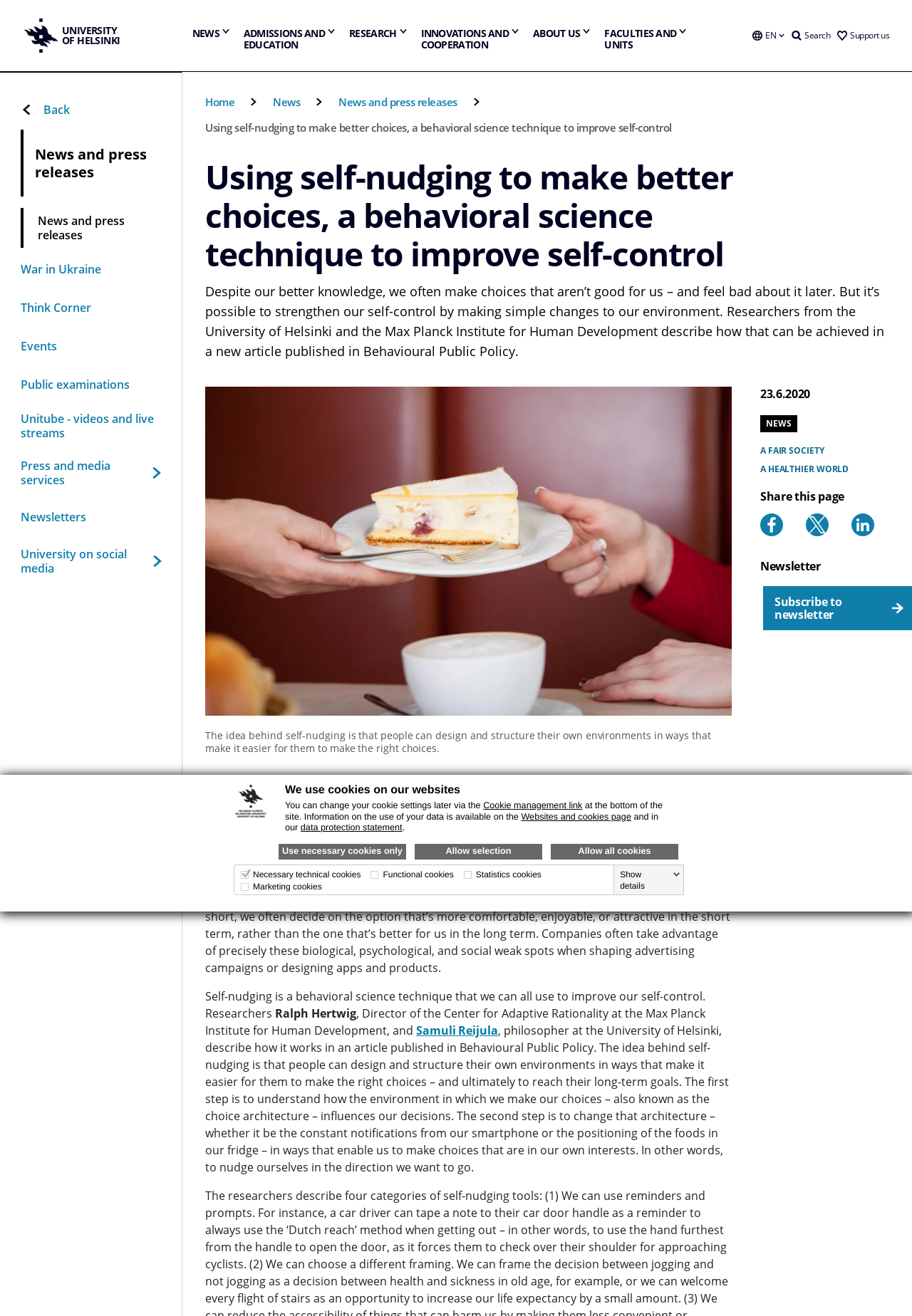What is the date of the article on this webpage?
Analyze the image and deliver a detailed answer to the question.

I found the date at the bottom of the article, next to the 'NEWS' category.